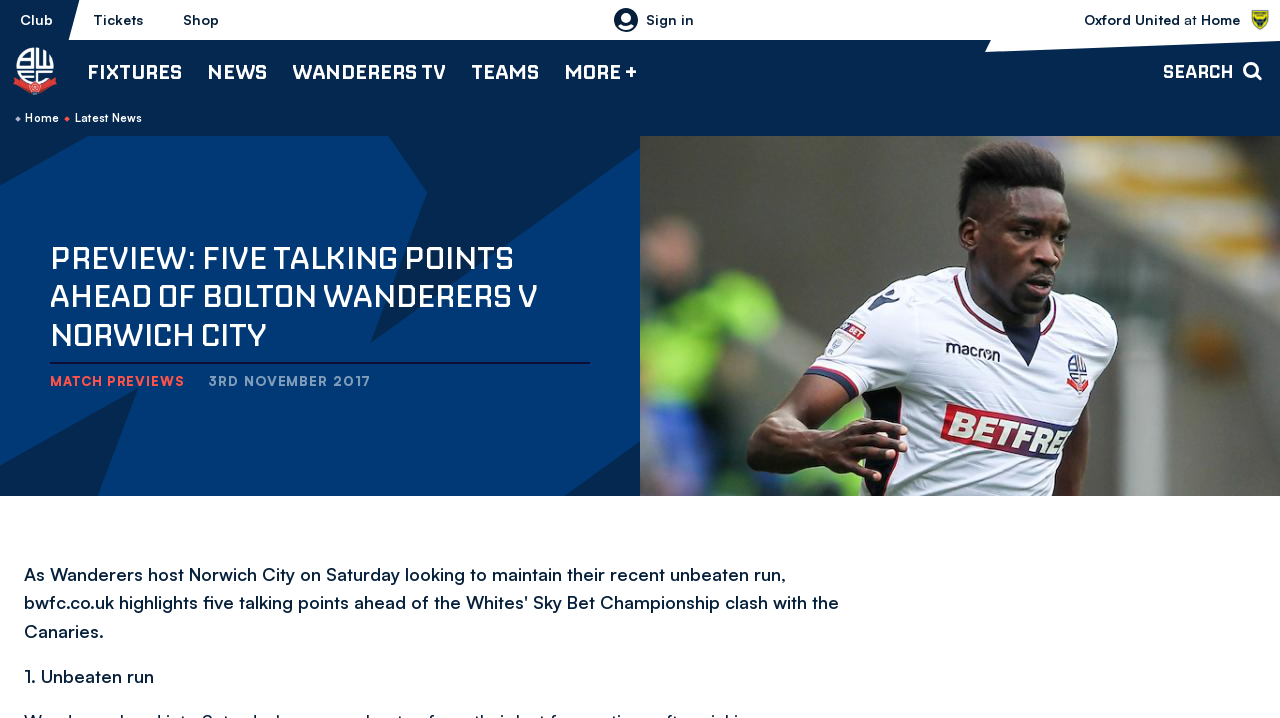What is the name of the football club?
From the screenshot, supply a one-word or short-phrase answer.

Bolton Wanderers FC